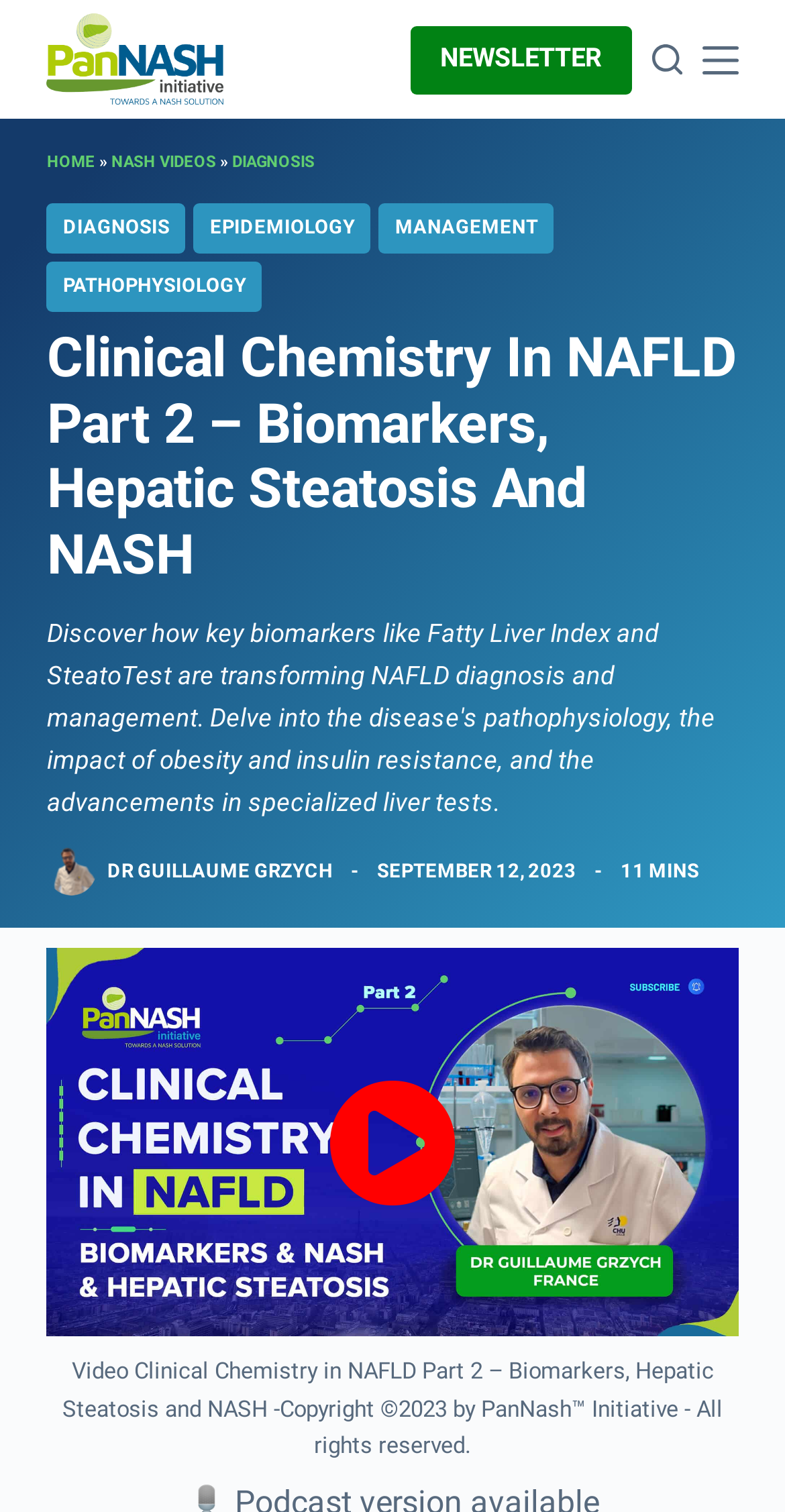Can you specify the bounding box coordinates of the area that needs to be clicked to fulfill the following instruction: "go to diagnosis page"?

[0.06, 0.135, 0.237, 0.168]